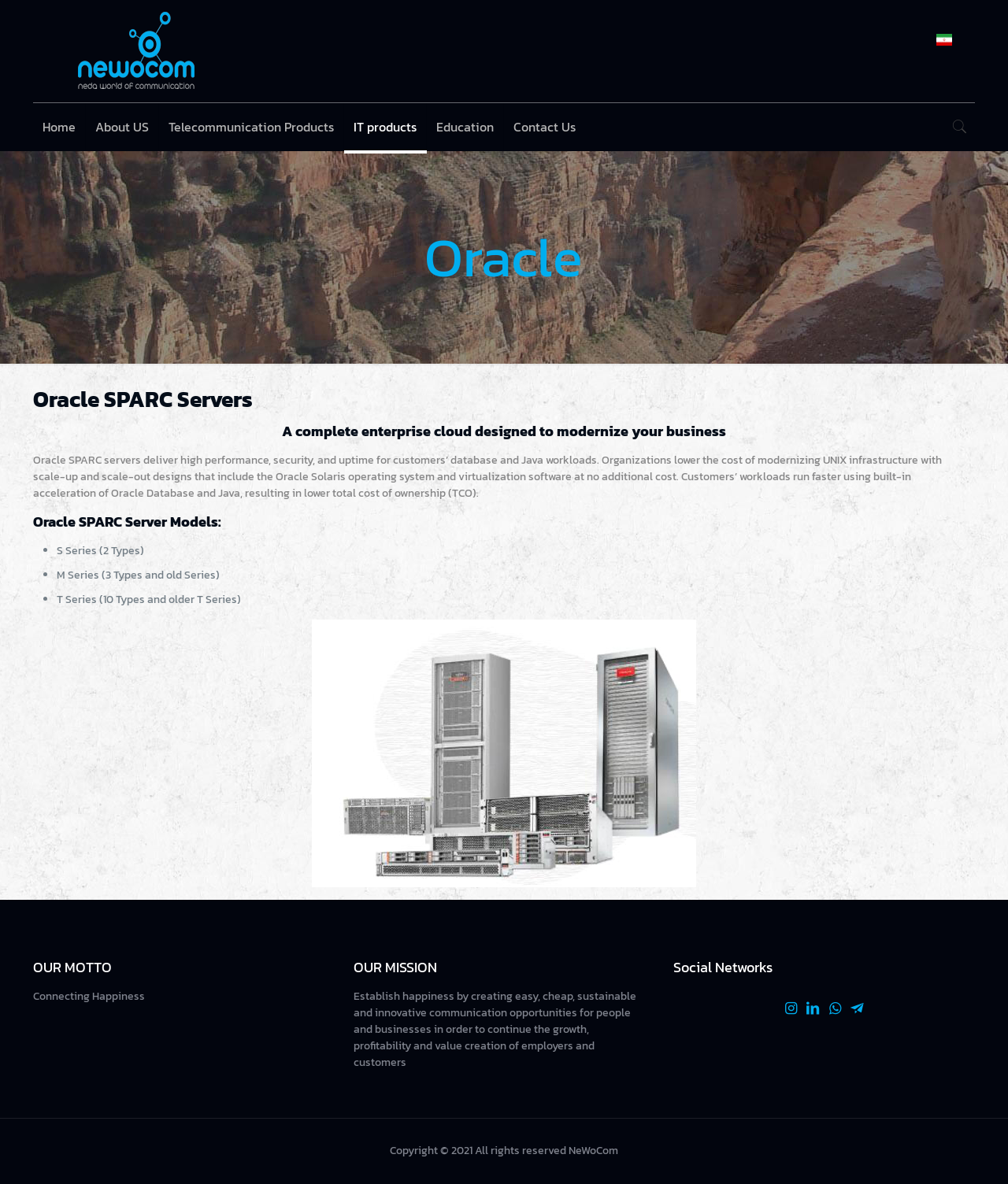Write an elaborate caption that captures the essence of the webpage.

The webpage appears to be a corporate website for Oracle, a technology company. At the top left corner, there is a logo link and an image of the logo. Next to the logo, there is a navigation menu with links to "Home", "About US", "Telecommunication Products", "IT products", "Education", and "Contact Us". 

Below the navigation menu, there is a heading that reads "Oracle" in a prominent font. Underneath the heading, there are three subheadings: "Oracle SPARC Servers", "A complete enterprise cloud designed to modernize your business", and "Oracle SPARC Server Models:". 

The main content of the webpage is a description of Oracle SPARC servers, which deliver high performance, security, and uptime for customers' database and Java workloads. The text explains how organizations can lower the cost of modernizing UNIX infrastructure with scale-up and scale-out designs. 

Below the description, there is a list of Oracle SPARC Server Models, including S Series, M Series, and T Series, each with multiple types. To the right of the list, there is a figure, likely an image or diagram, that takes up about a quarter of the page.

At the bottom of the page, there are three columns of complementary content. The left column has a heading "OUR MOTTO" and a static text "Connecting Happiness". The middle column has a heading "OUR MISSION" and a lengthy static text describing the company's mission. The right column has a heading "Social Networks" and links to various social media platforms, including Facebook, Twitter, and LinkedIn.

Finally, at the very bottom of the page, there is a copyright notice that reads "Copyright © 2021 All rights reserved NeWoCom".